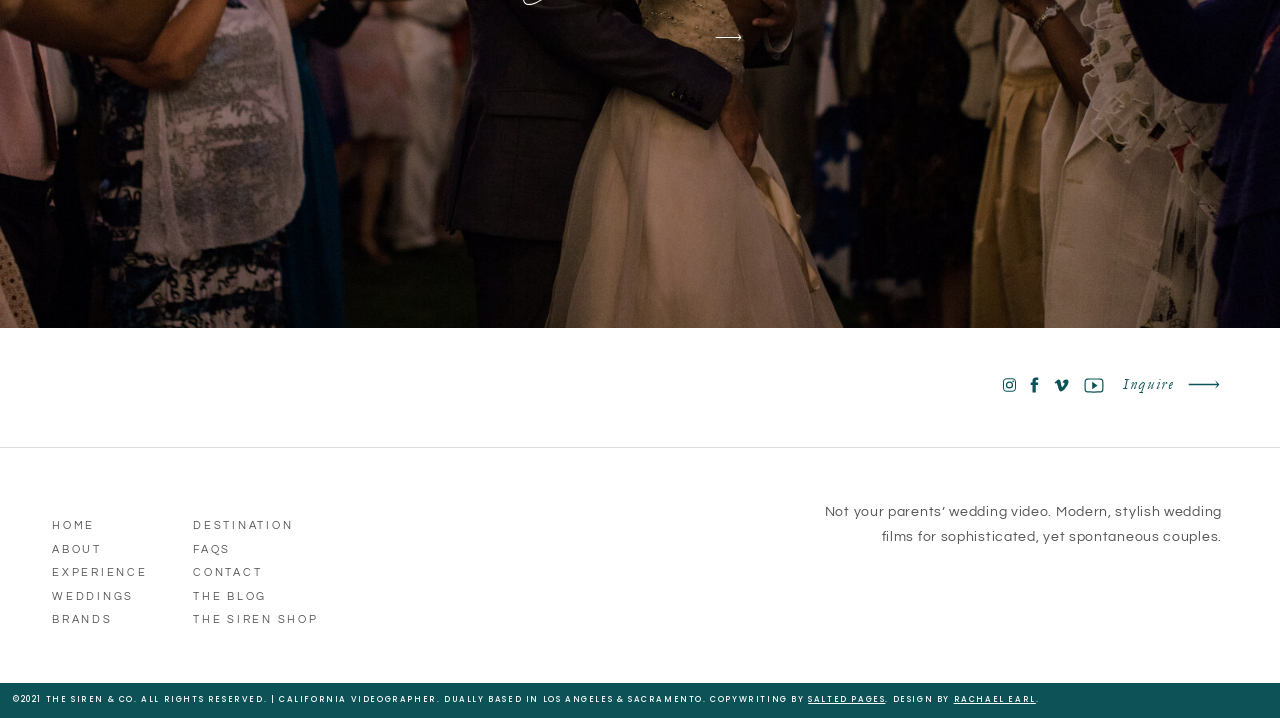What is the name of the shop mentioned on this webpage?
Offer a detailed and full explanation in response to the question.

I found a link element with the heading 'THE SIREN SHOP' on the webpage, which suggests that it is the name of a shop.